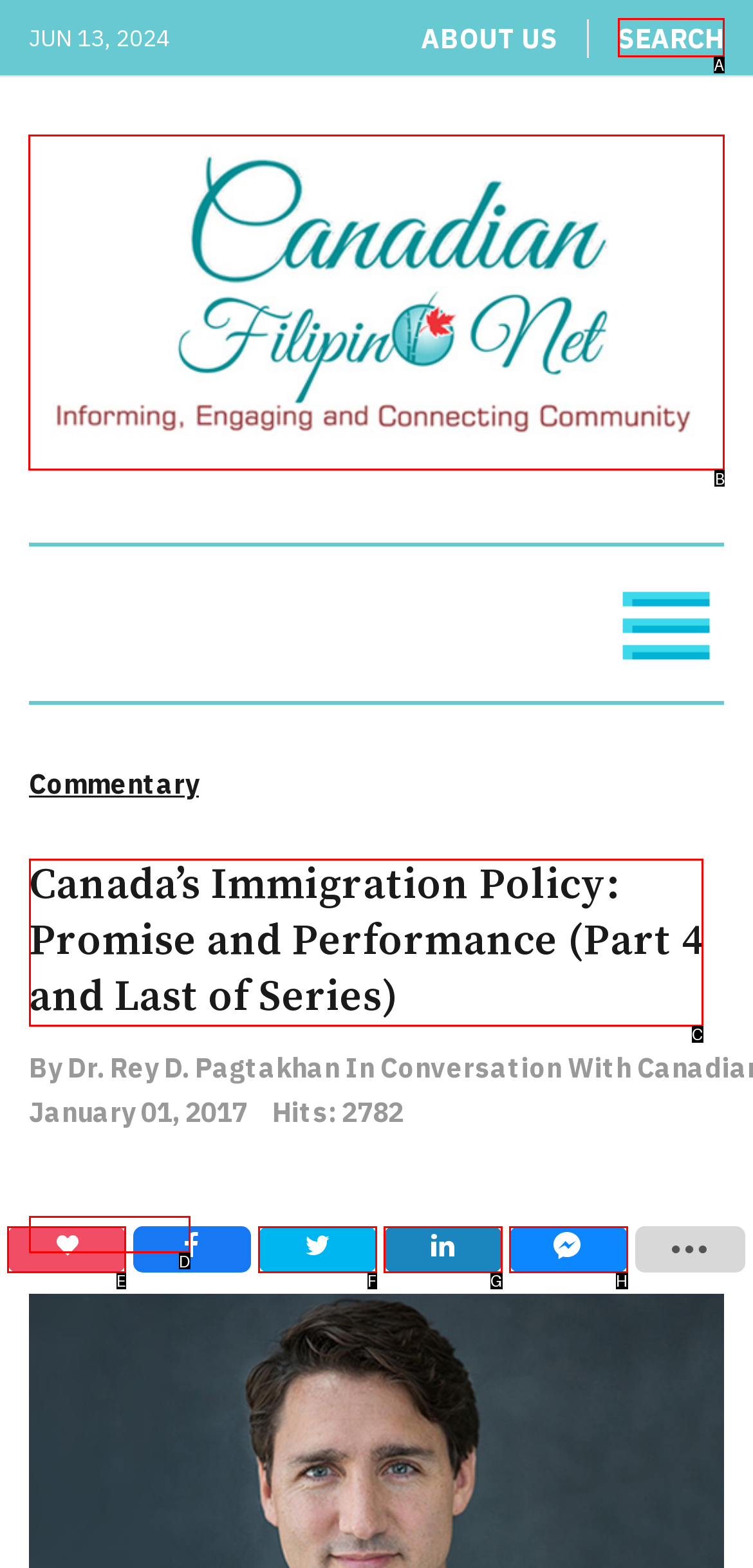Determine which HTML element to click on in order to complete the action: View the Canadian Filipino page.
Reply with the letter of the selected option.

B